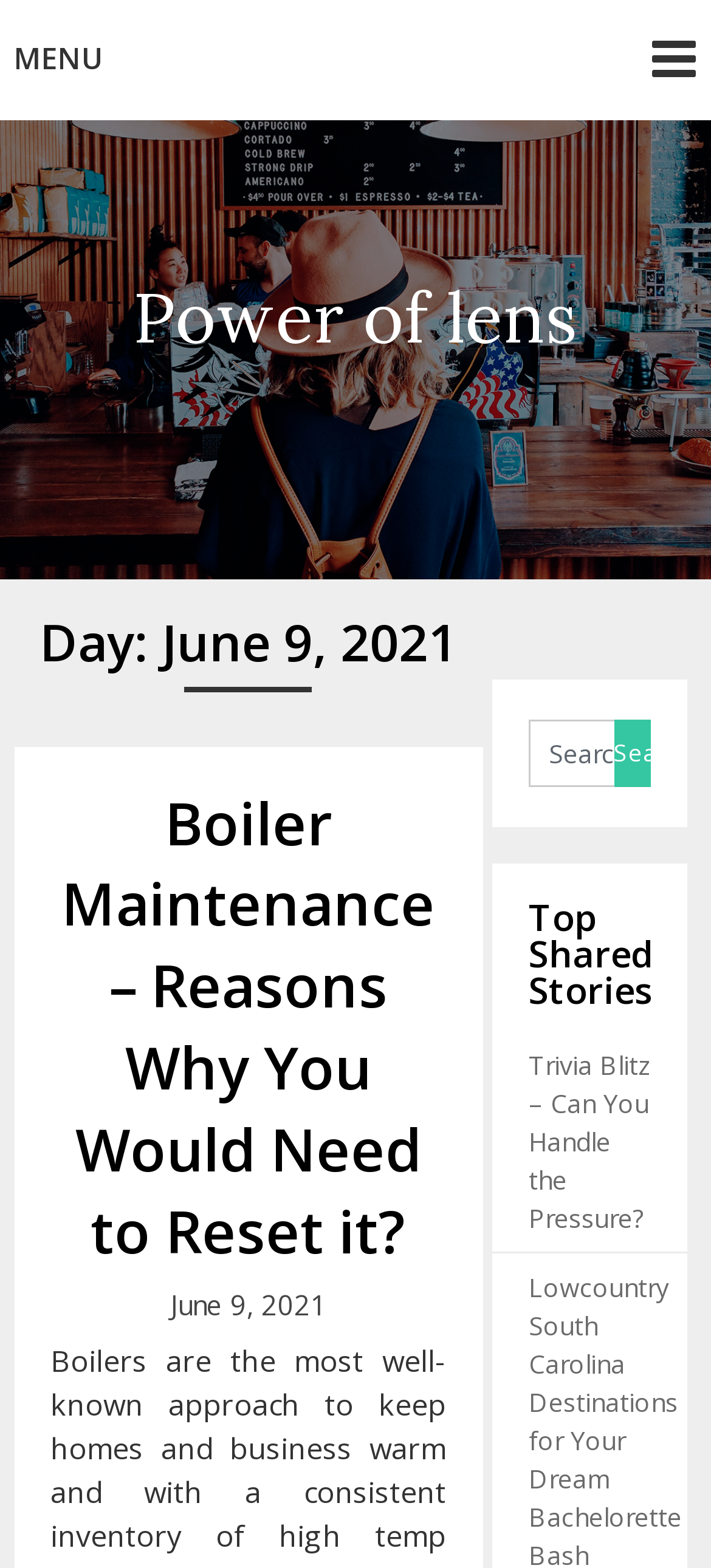Please specify the bounding box coordinates in the format (top-left x, top-left y, bottom-right x, bottom-right y), with all values as floating point numbers between 0 and 1. Identify the bounding box of the UI element described by: value="Search"

[0.863, 0.458, 0.914, 0.501]